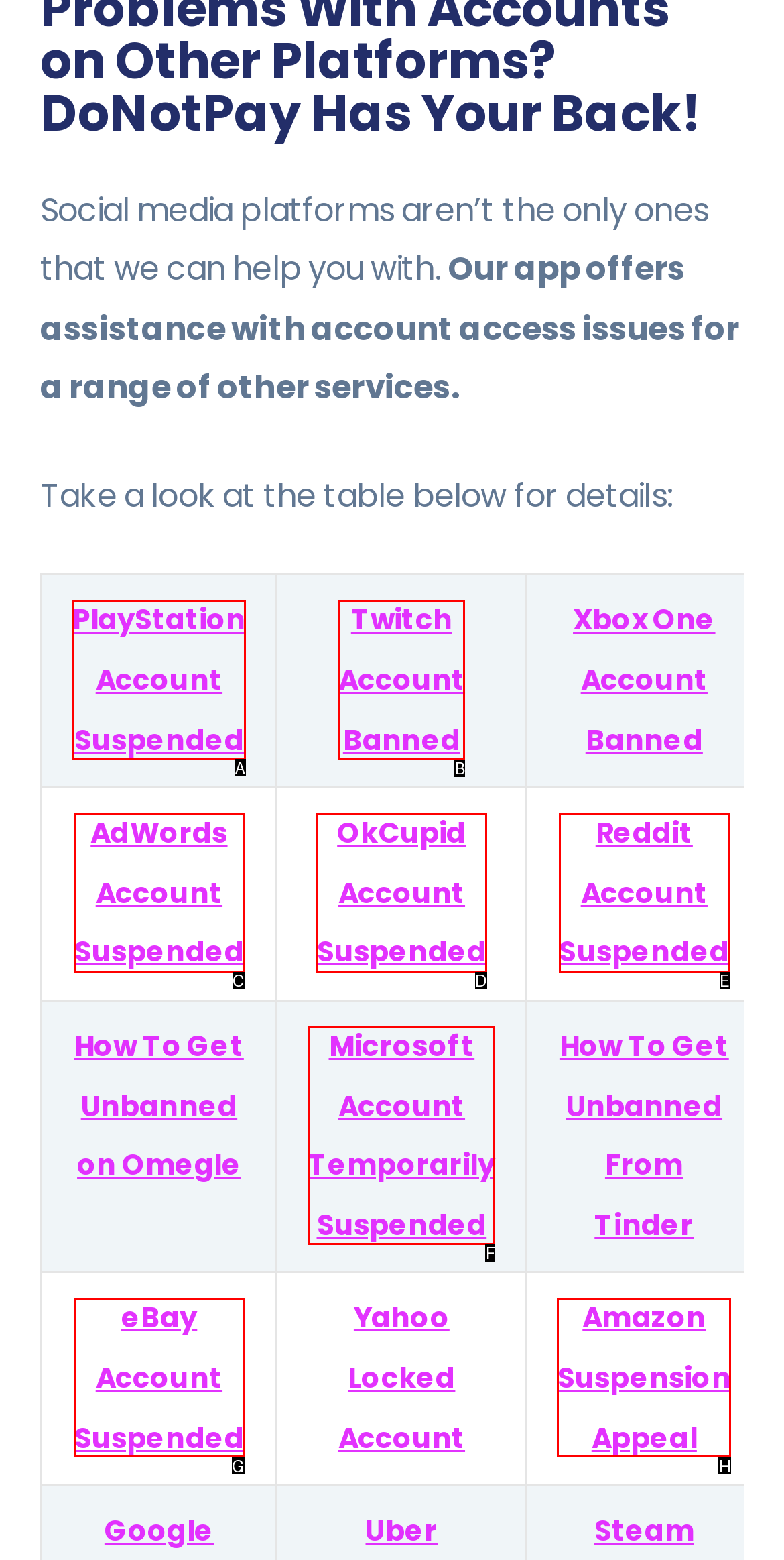Which lettered option should I select to achieve the task: Get help with Twitch Account Banned according to the highlighted elements in the screenshot?

B